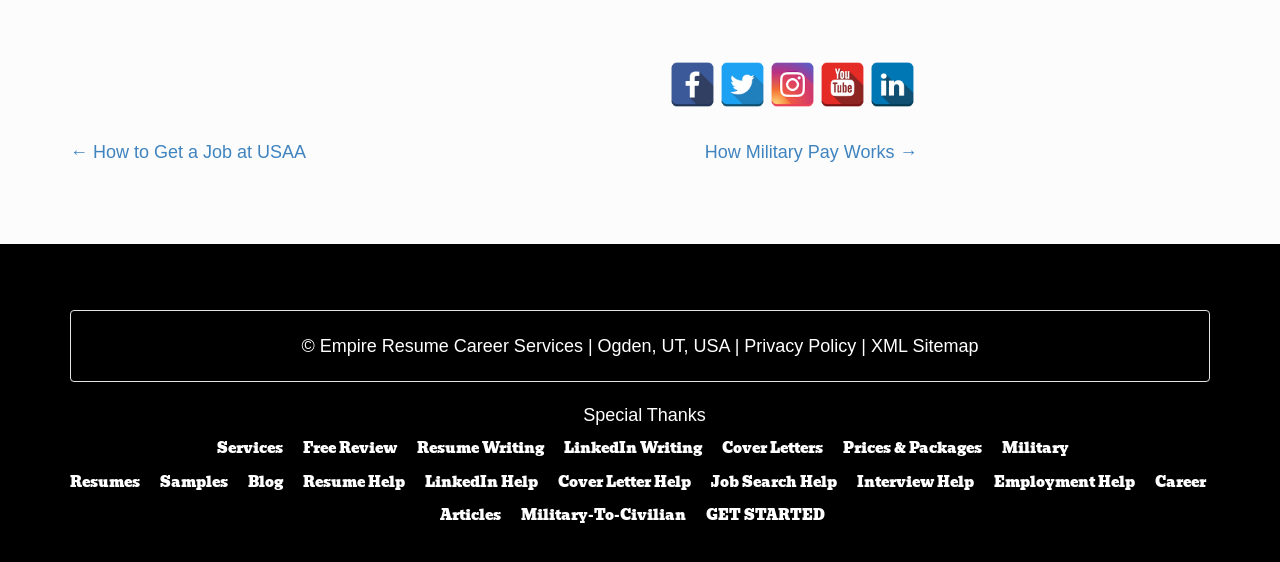Please provide a short answer using a single word or phrase for the question:
What social media platforms are linked at the top?

Facebook, Twitter, Instagram, YouTube, LinkedIn